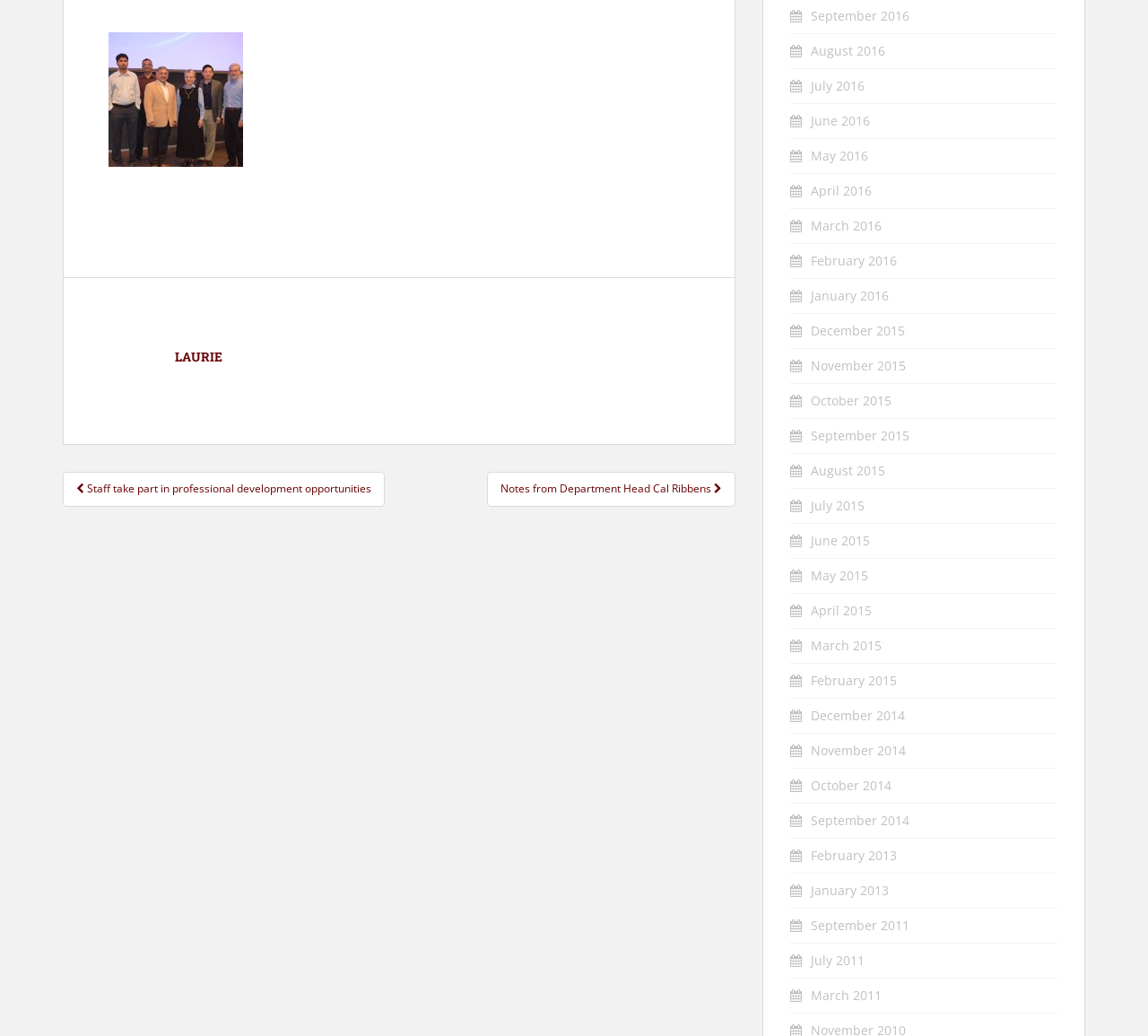Please specify the bounding box coordinates of the region to click in order to perform the following instruction: "Check staff development opportunities".

[0.055, 0.456, 0.335, 0.489]